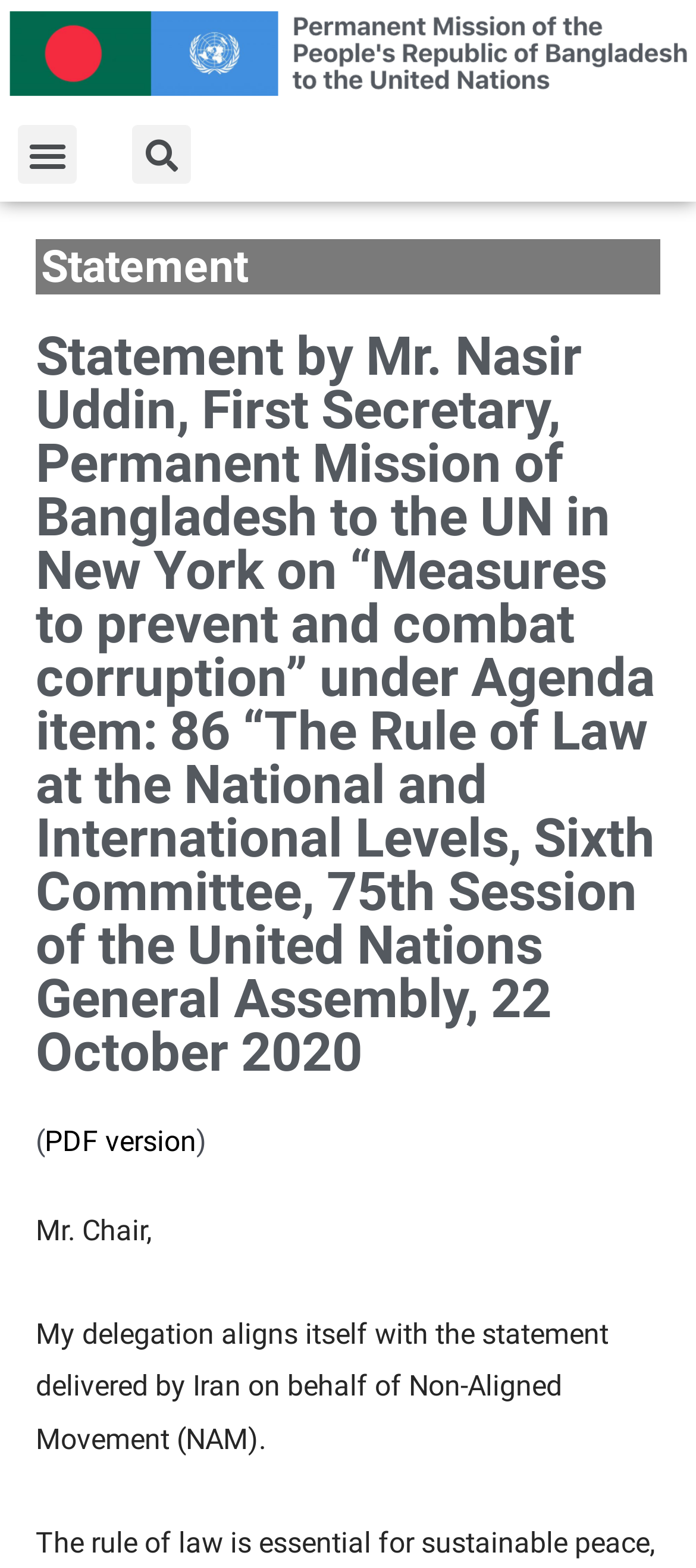Given the description PDF version, predict the bounding box coordinates of the UI element. Ensure the coordinates are in the format (top-left x, top-left y, bottom-right x, bottom-right y) and all values are between 0 and 1.

[0.064, 0.717, 0.282, 0.739]